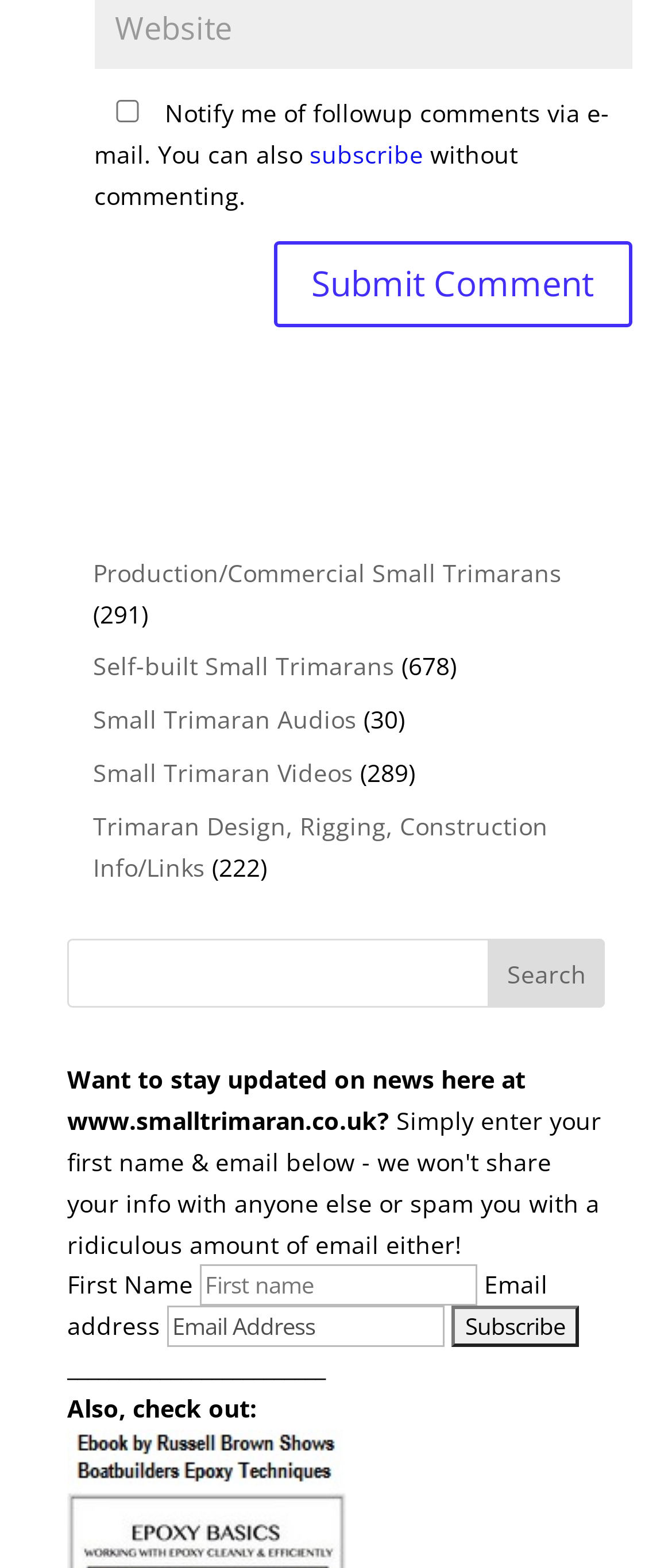Kindly determine the bounding box coordinates for the area that needs to be clicked to execute this instruction: "Submit a comment".

[0.407, 0.154, 0.94, 0.208]